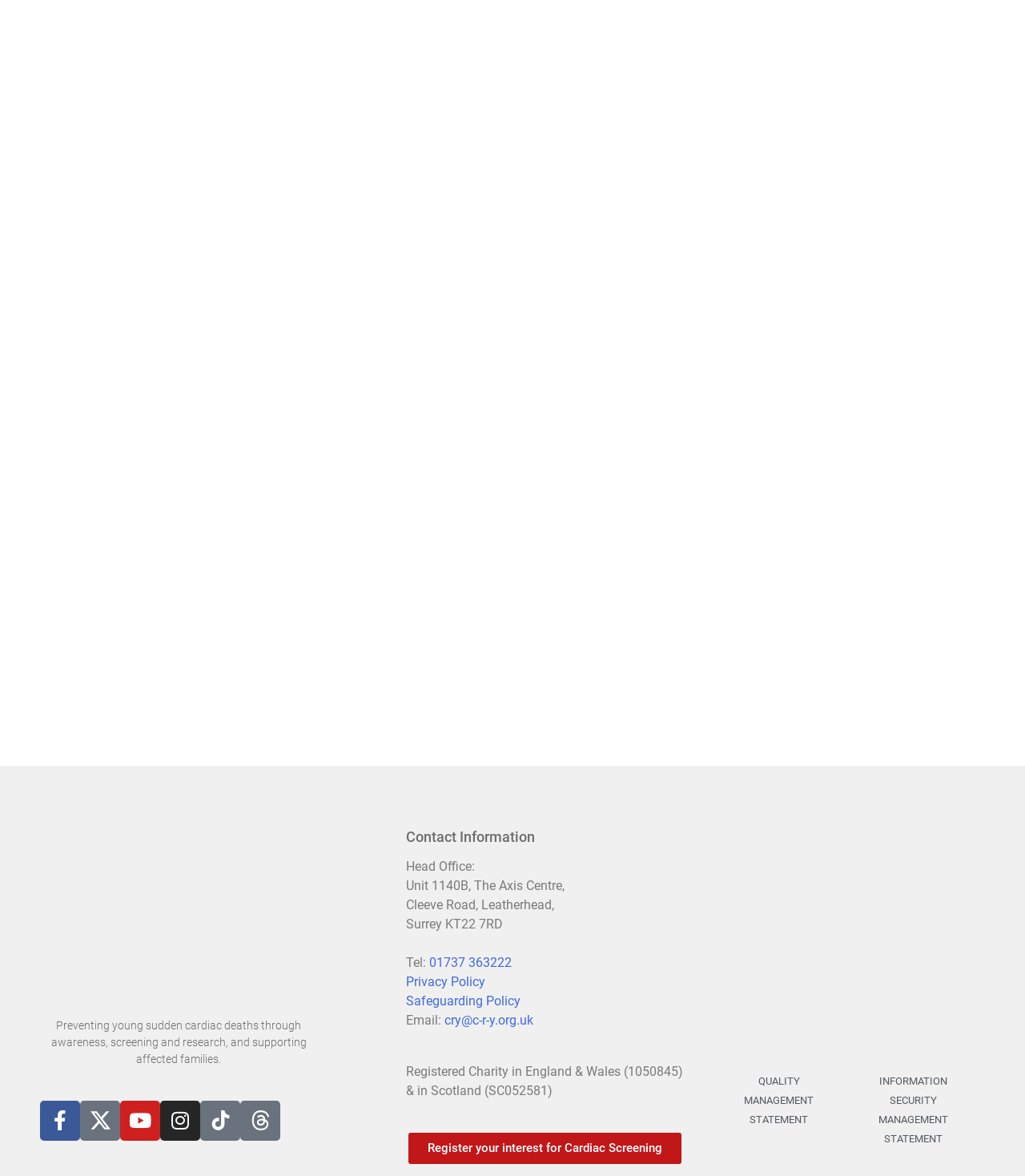What is the organization's mission?
Answer with a single word or phrase, using the screenshot for reference.

Preventing young sudden cardiac deaths